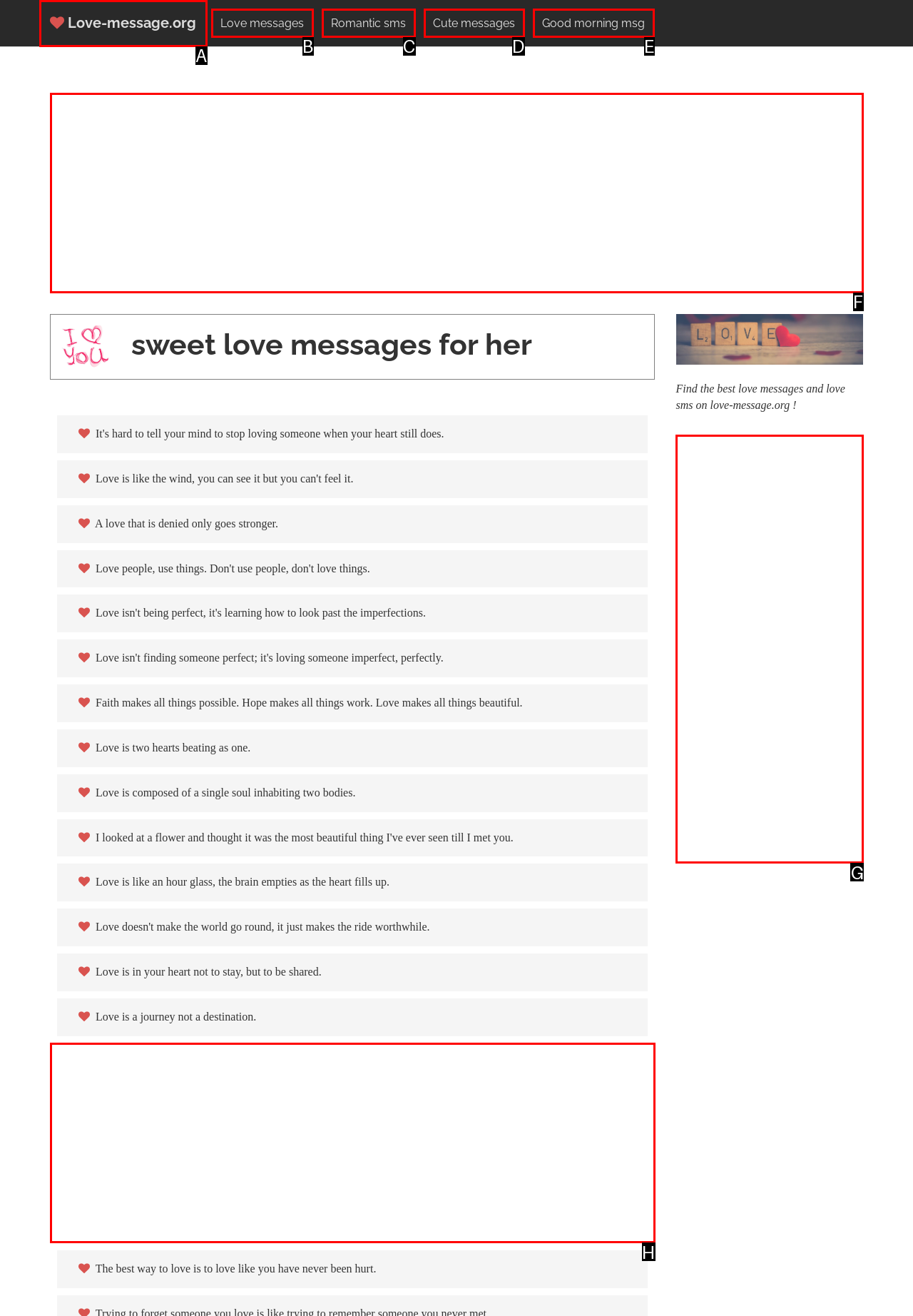Determine which HTML element best suits the description: aria-label="Advertisement" name="aswift_3" title="Advertisement". Reply with the letter of the matching option.

G